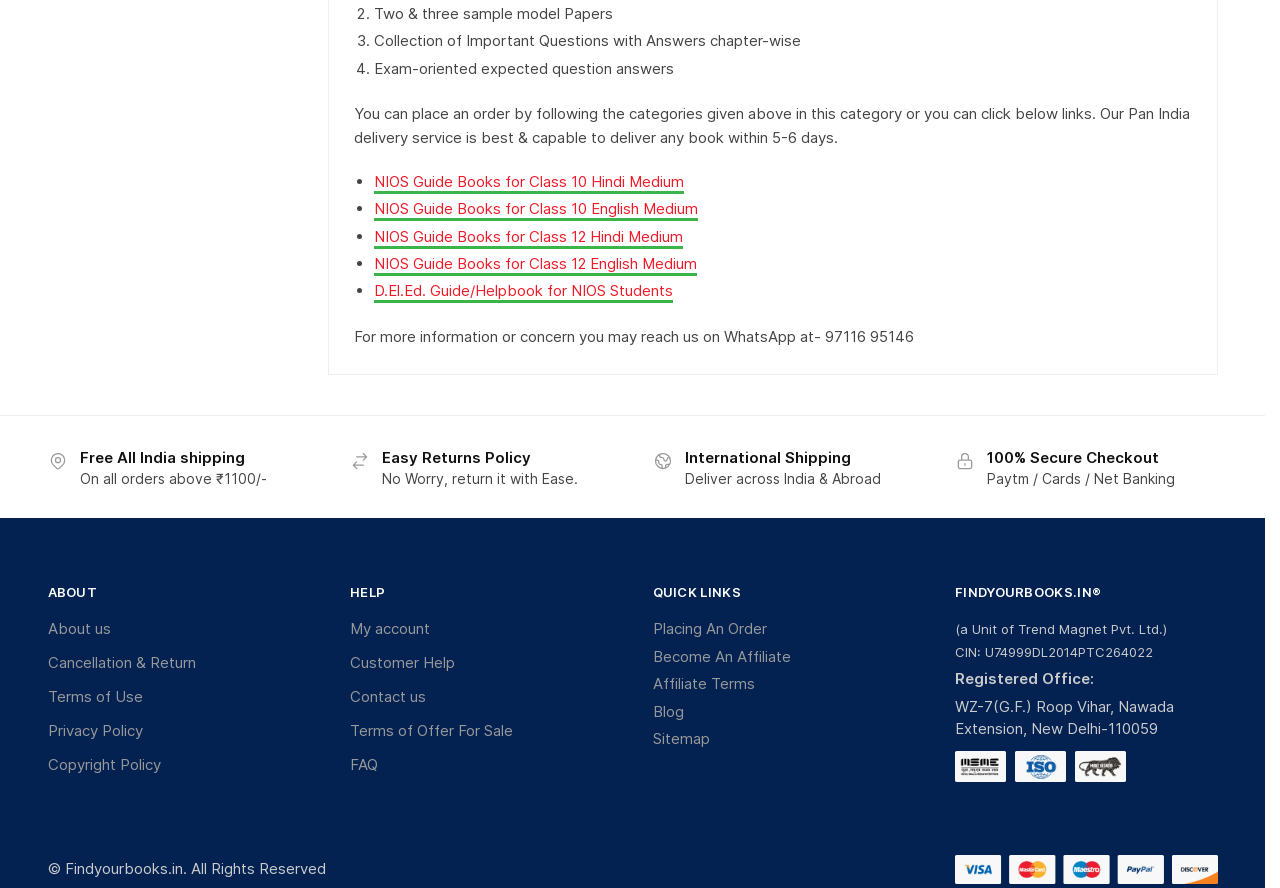What is the contact number for WhatsApp support?
Refer to the image and respond with a one-word or short-phrase answer.

97116 95146